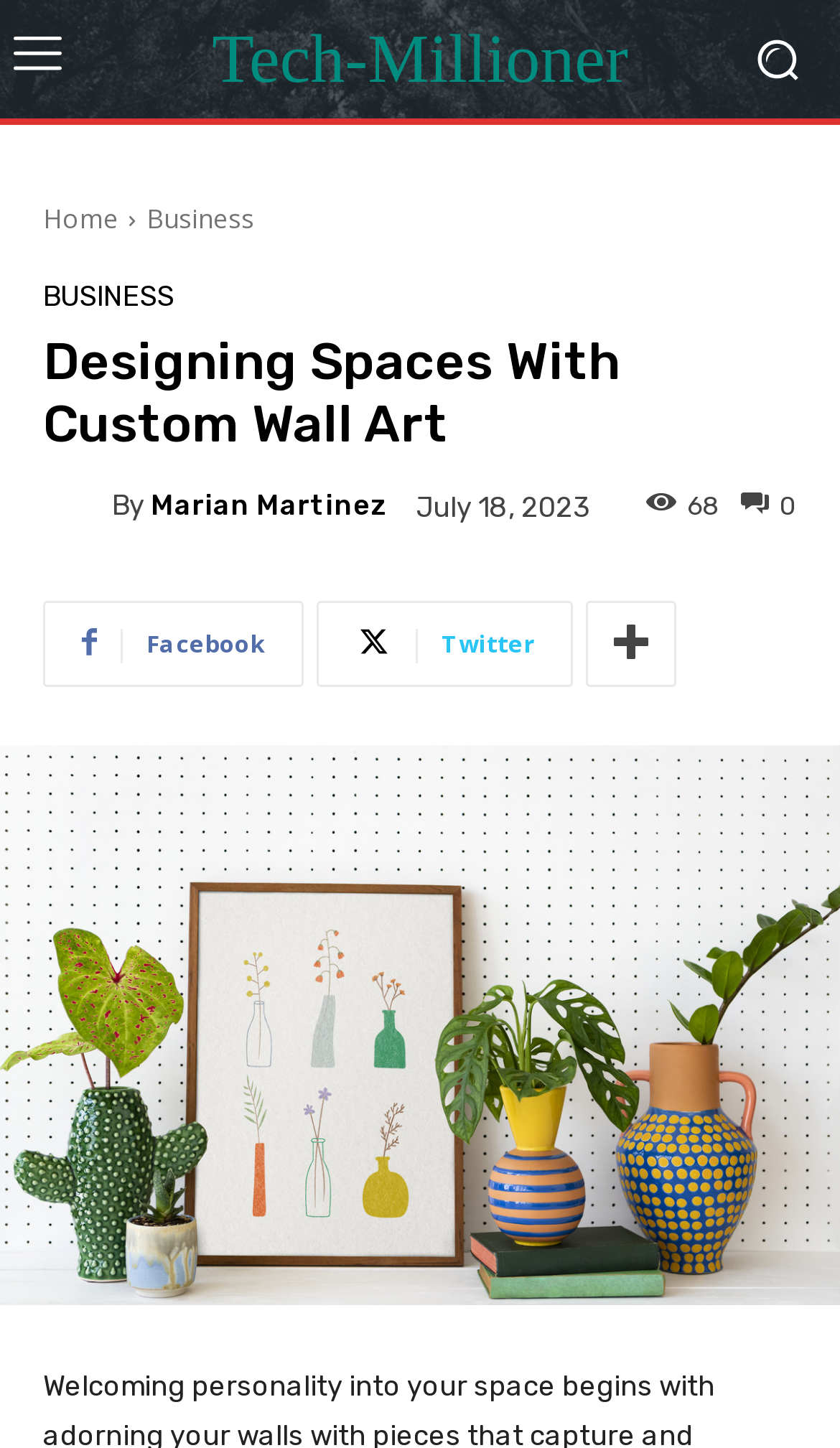Identify the bounding box coordinates of the region that should be clicked to execute the following instruction: "view article by Marian Martinez".

[0.051, 0.33, 0.133, 0.368]